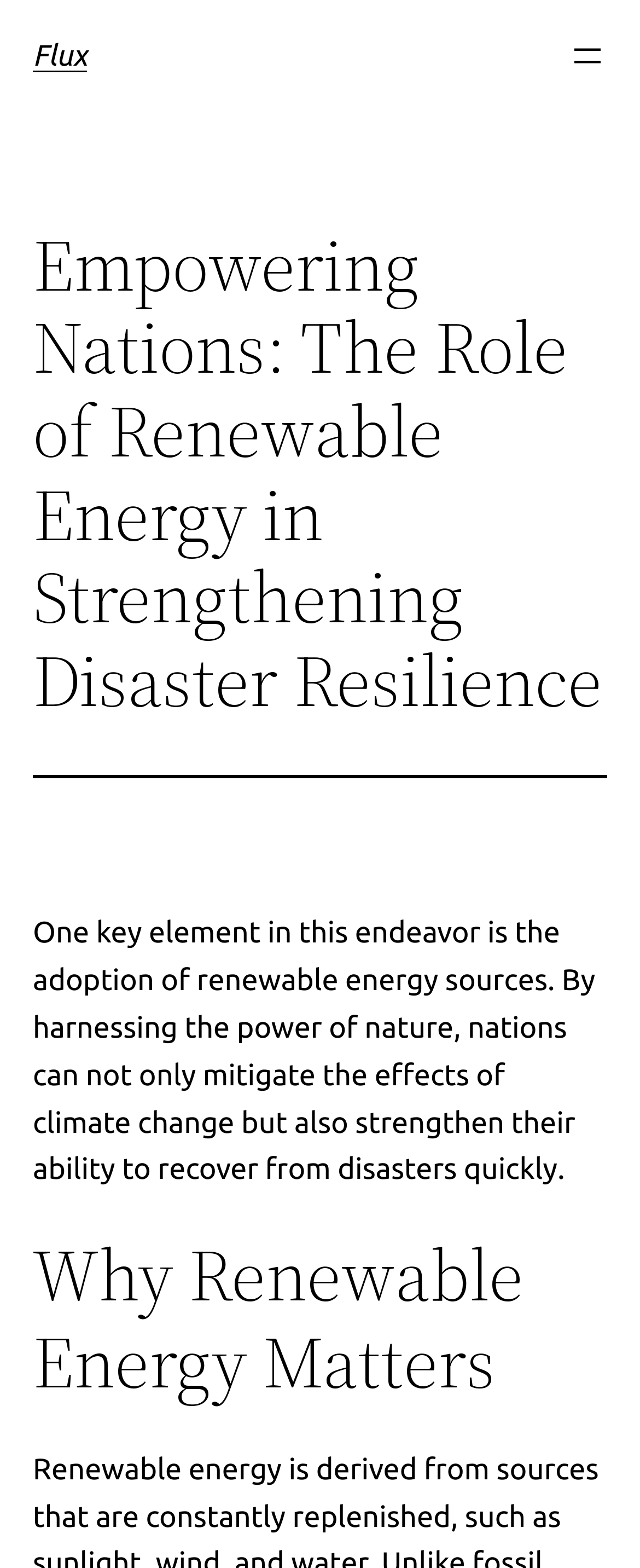Provide an in-depth caption for the contents of the webpage.

The webpage is about "Empowering Nations: The Role of Renewable Energy in Strengthening Disaster Resilience" and is hosted on the "Flux" platform. At the top left, there is a heading with the title "Flux", which is also a link. On the top right, there is a button to "Open menu". 

Below the title, there is a main heading that summarizes the content of the webpage, "Empowering Nations: The Role of Renewable Energy in Strengthening Disaster Resilience". 

Underneath the main heading, there is a horizontal separator line. 

Following the separator, there is a paragraph of text that explains the importance of renewable energy in mitigating the effects of climate change and strengthening disaster resilience. 

Further down, there is a subheading "Why Renewable Energy Matters", which suggests that the webpage will delve deeper into the significance of renewable energy.